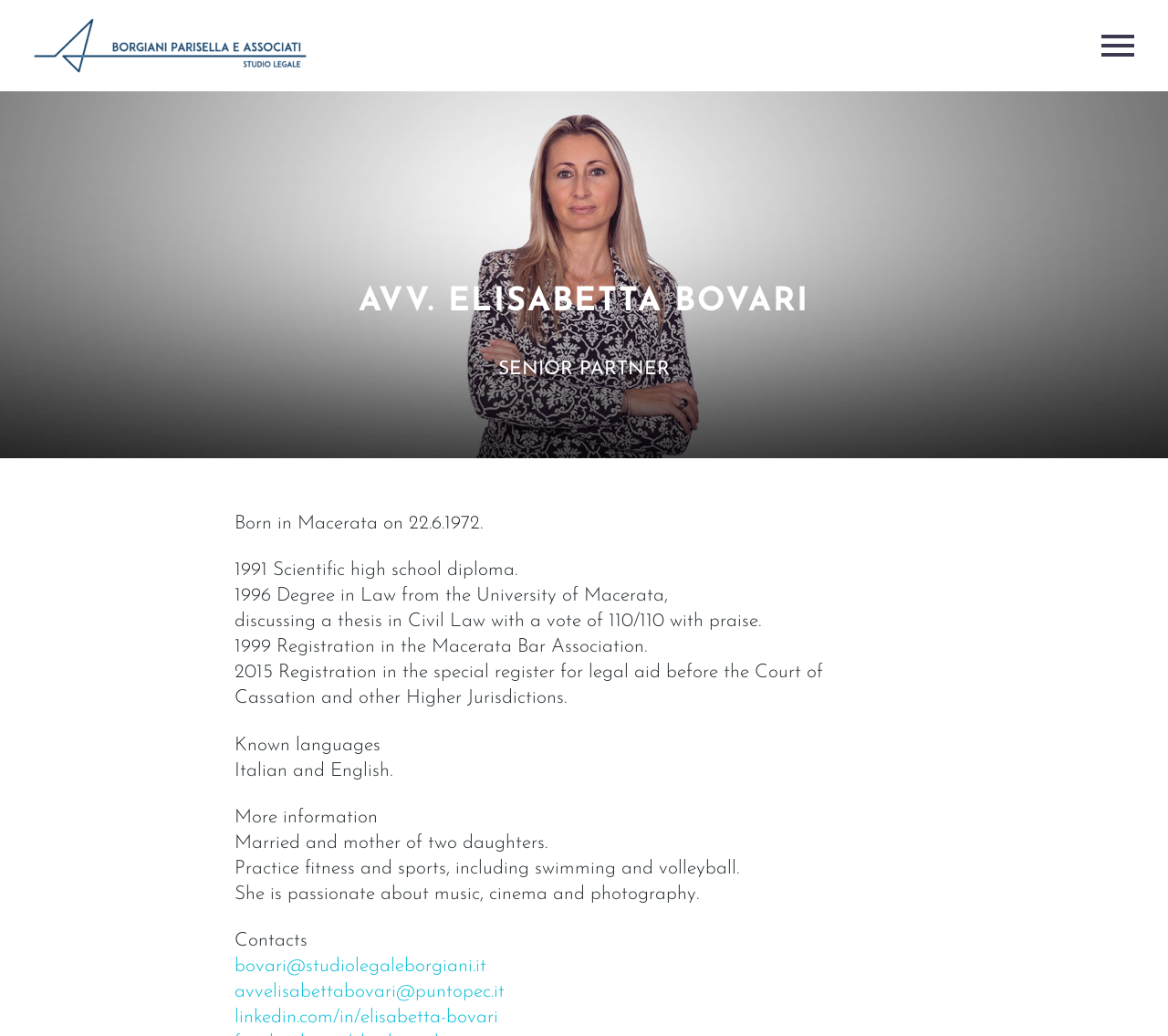Give a one-word or short phrase answer to the question: 
What languages does Elisabetta Bovari speak?

Italian and English